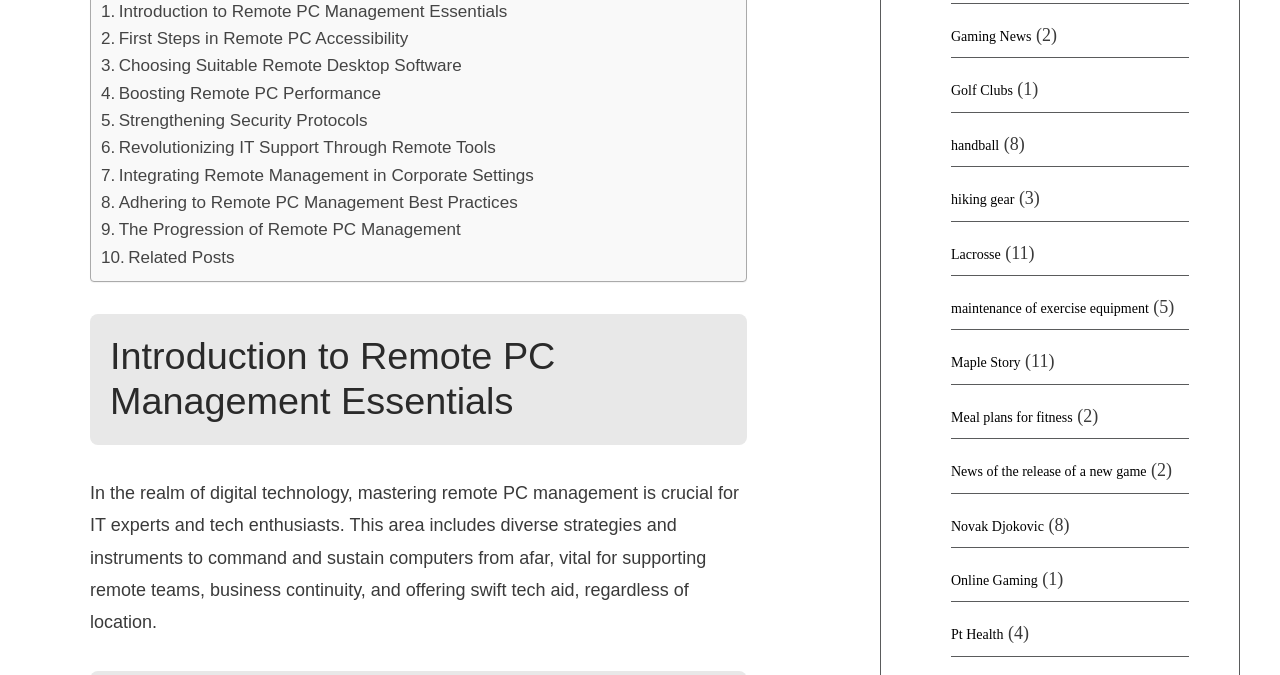What is the main topic of the webpage?
Answer the question in as much detail as possible.

The webpage appears to be discussing remote PC management, as indicated by the heading 'Introduction to Remote PC Management Essentials' and the links provided, such as 'First Steps in Remote PC Accessibility' and 'Boosting Remote PC Performance'.